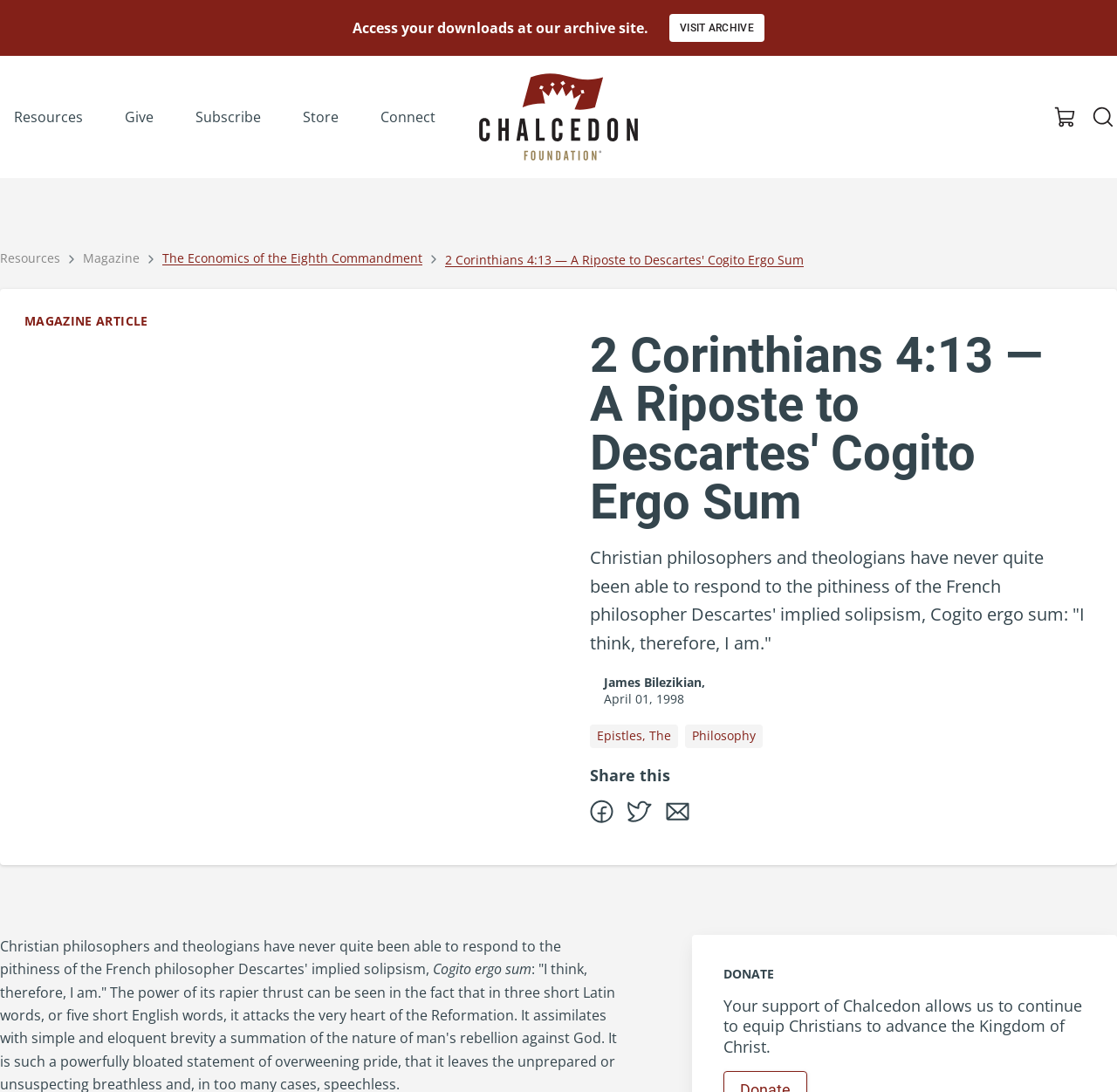Identify the bounding box coordinates of the part that should be clicked to carry out this instruction: "View the cart".

[0.944, 0.098, 0.962, 0.117]